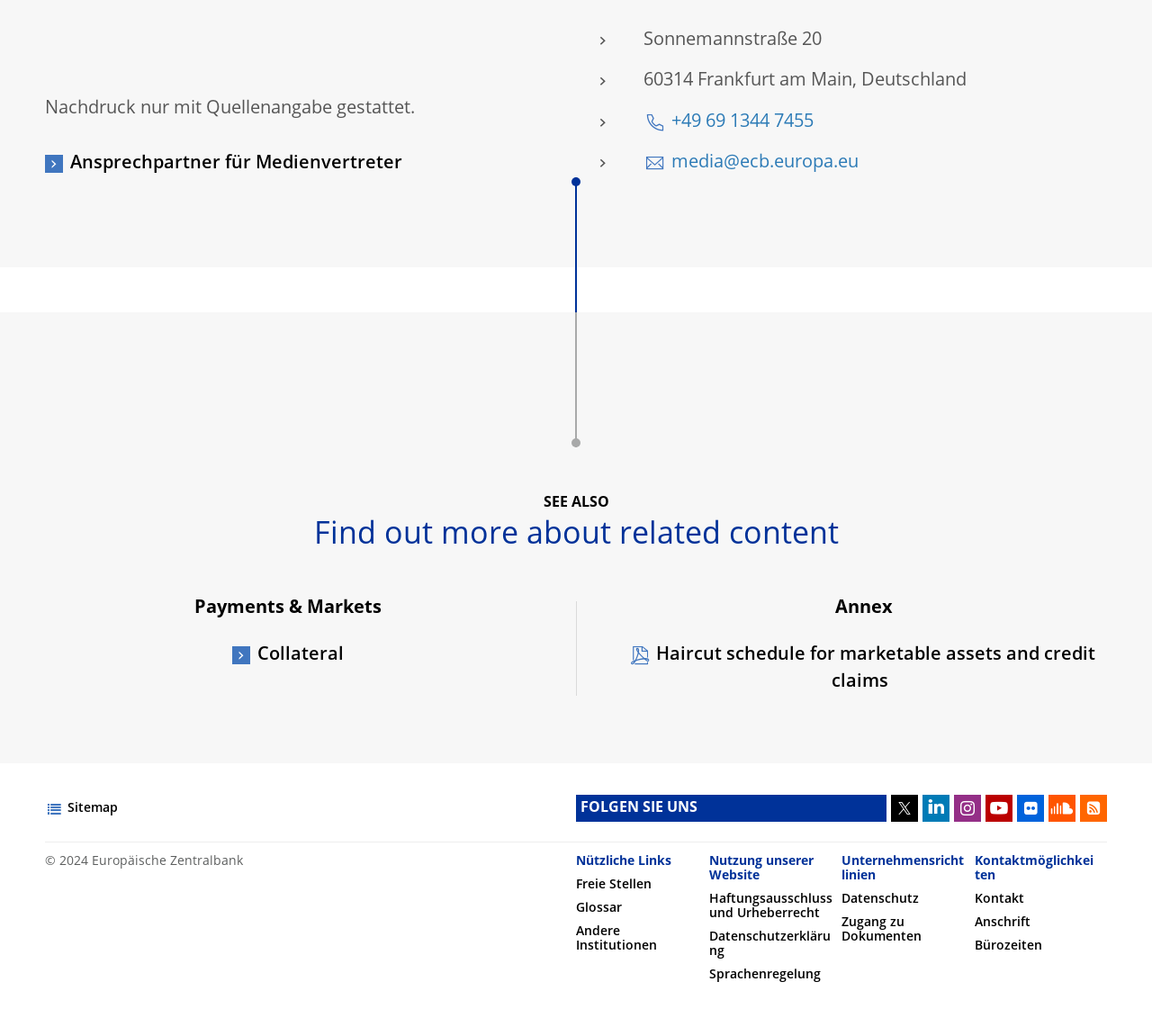Please locate the bounding box coordinates of the element that should be clicked to complete the given instruction: "Read the glossary".

[0.5, 0.871, 0.54, 0.883]